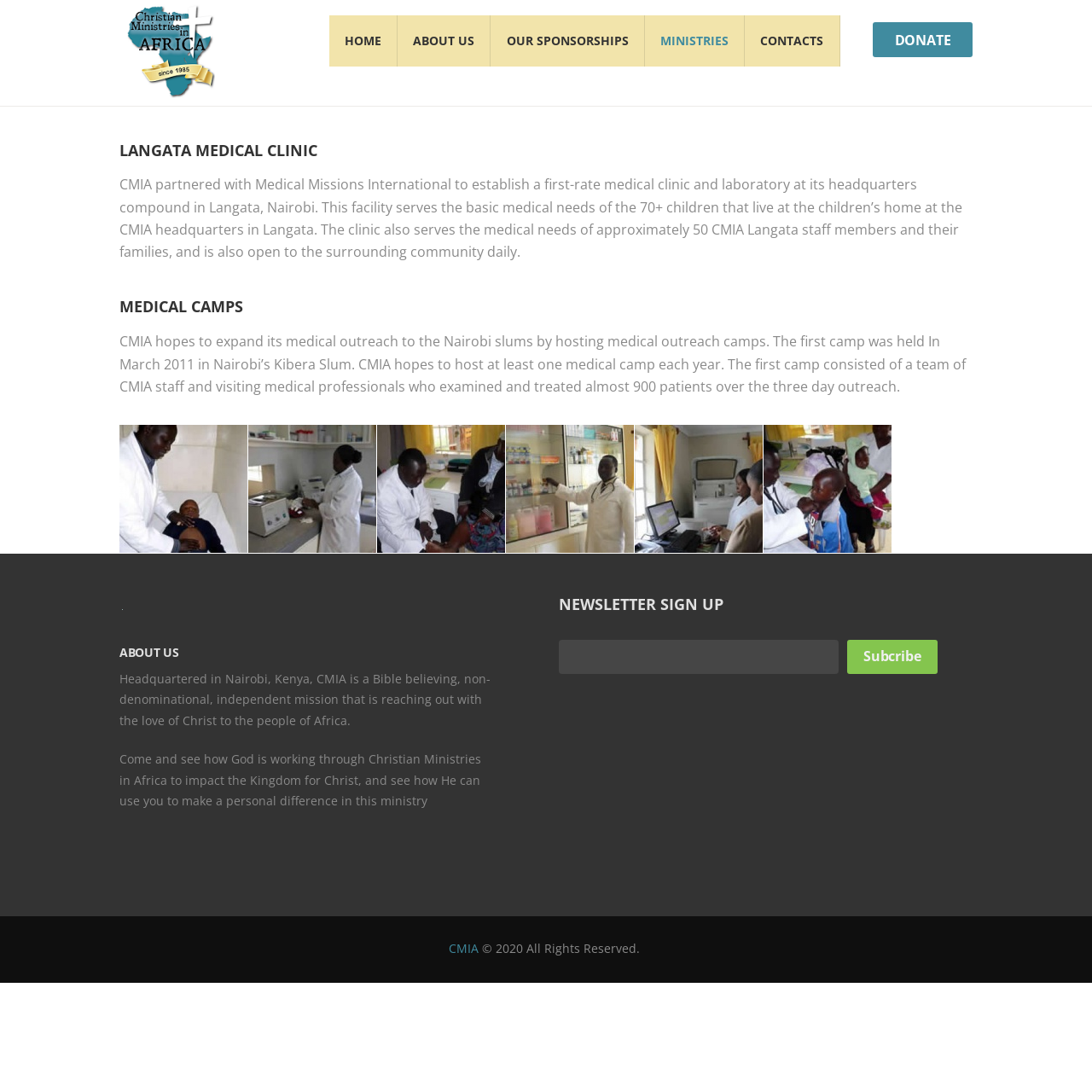Pinpoint the bounding box coordinates of the clickable area necessary to execute the following instruction: "Subscribe to the newsletter". The coordinates should be given as four float numbers between 0 and 1, namely [left, top, right, bottom].

[0.776, 0.586, 0.858, 0.617]